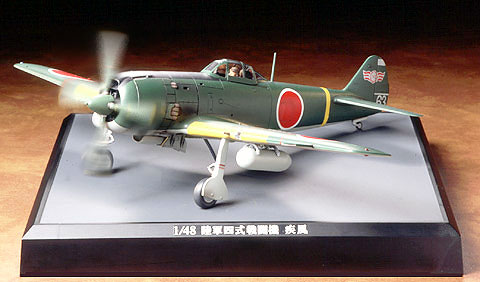Provide a thorough description of the image presented.

This image showcases a meticulously detailed model of the Nakajima Ki-84 Hayate, also known by its Allied code name "Frank." The model is presented in a 1/48 scale and features a striking green and yellow color scheme typical of Japanese aircraft from World War II. Notable details include the red circular insignia on the wing, realistic propeller rotation, and an expertly crafted cockpit with a pilot figure. 

The display base enhances the presentation, allowing model enthusiasts to appreciate the aircraft from multiple angles. This model is indicative of Tamiya's commitment to quality in plastic model kits, designed for collectors and hobbyists alike. The accompanying product information indicates that this kit includes a switchless "Touch-Dash" motor that allows the propellers to rotate with a simple touch, adding an interactive element to the display.